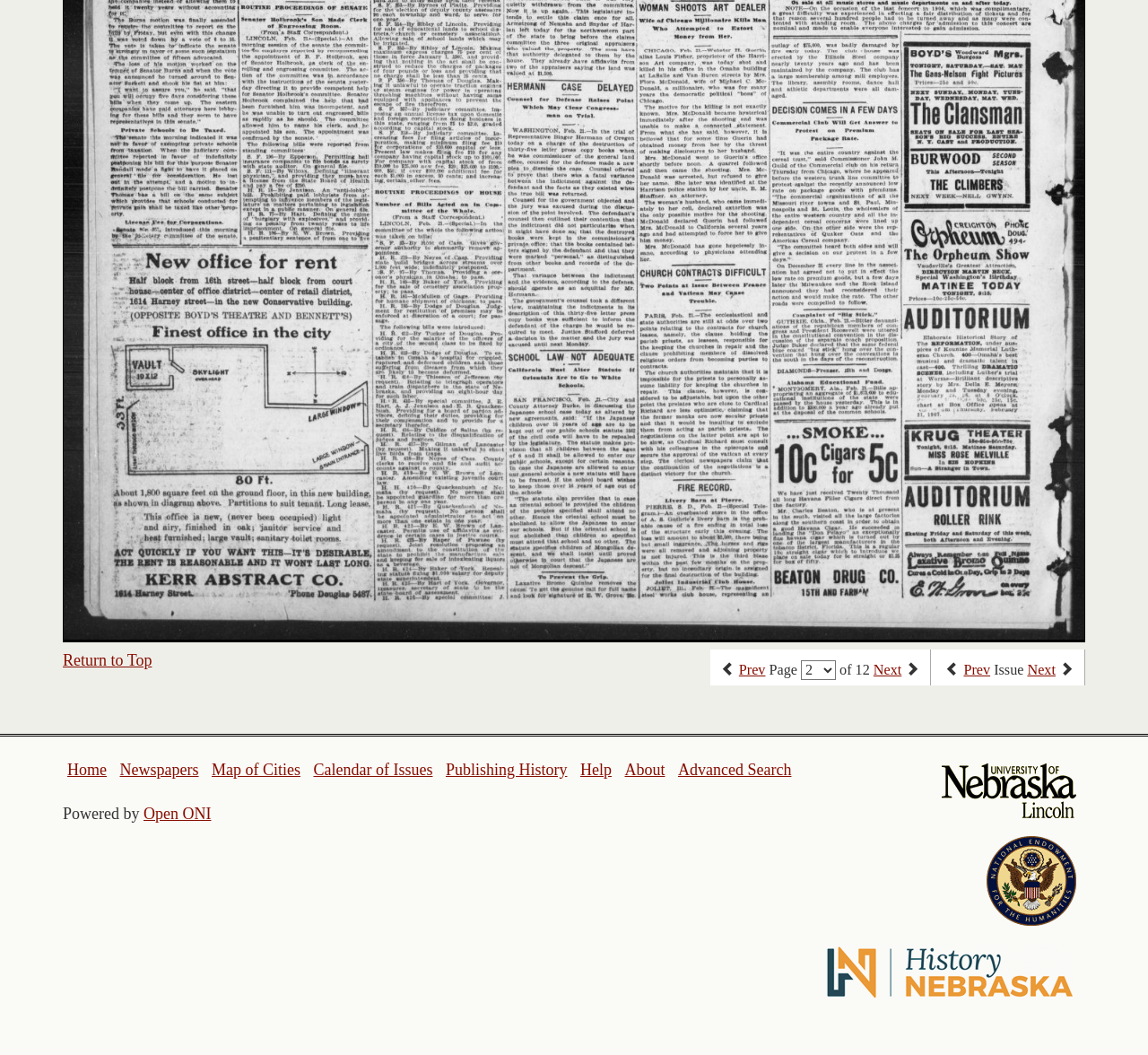How many navigation links are at the top of the page?
Could you answer the question in a detailed manner, providing as much information as possible?

I counted the number of link elements at the top of the page, which are 'Return to Top', 'Previous page', 'Next page', 'Previous issue', 'Next issue', 'Home', and 'Newspapers', to get the total number of navigation links.